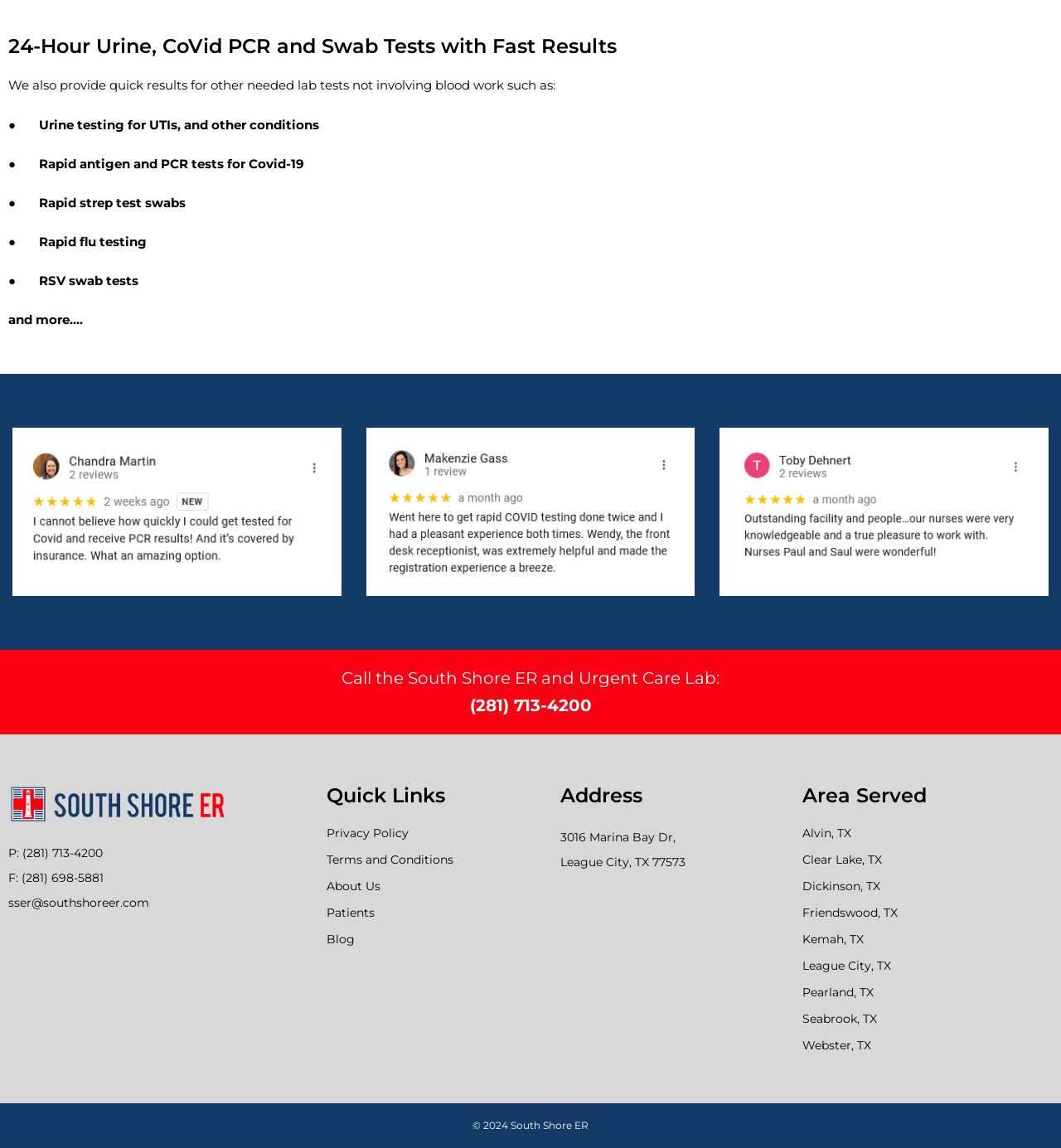Please provide a brief answer to the question using only one word or phrase: 
What is the email address to contact South Shore ER and Urgent Care?

sser@southshoreer.com